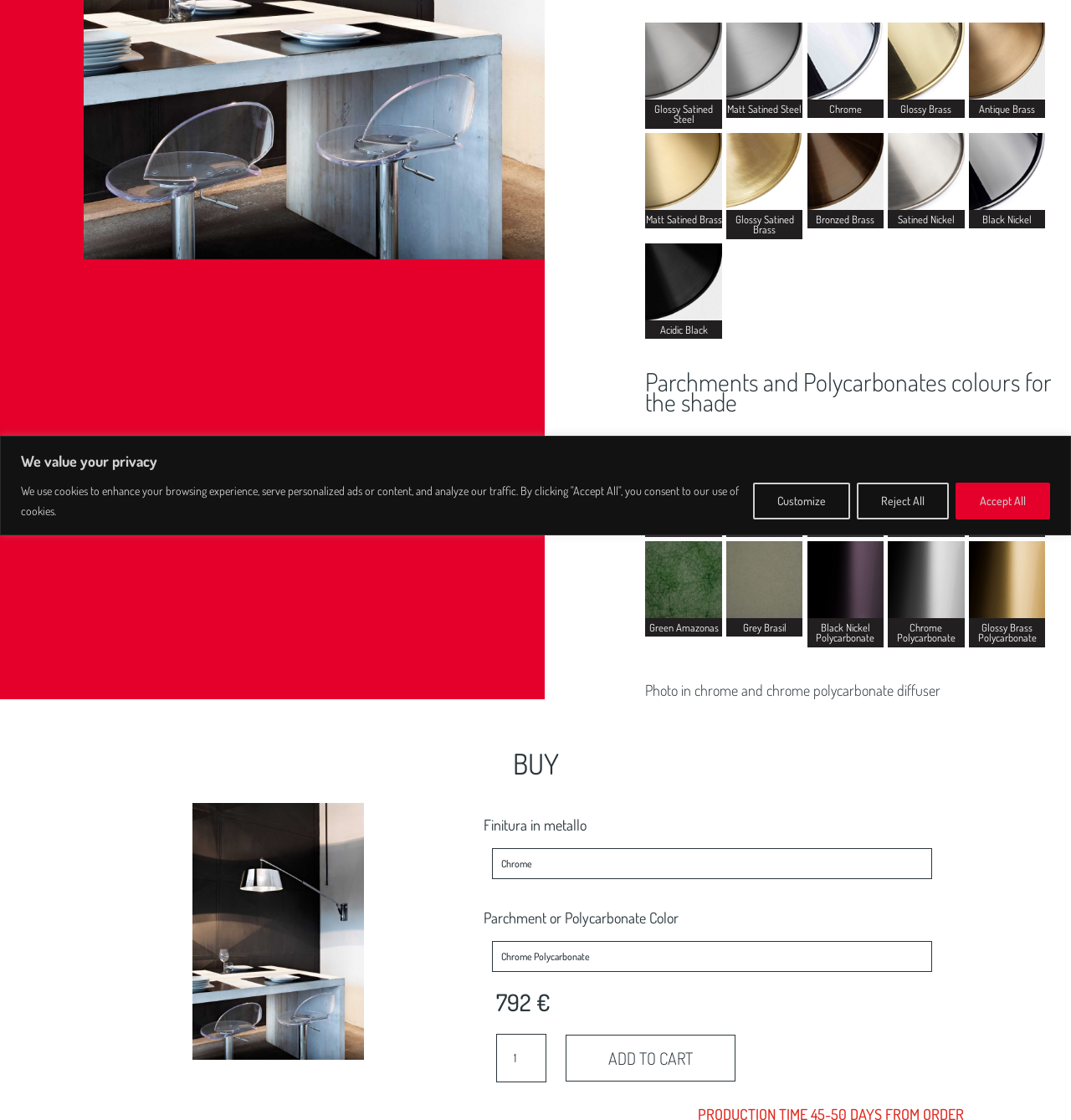Provide the bounding box coordinates for the specified HTML element described in this description: "Customize". The coordinates should be four float numbers ranging from 0 to 1, in the format [left, top, right, bottom].

[0.703, 0.431, 0.794, 0.463]